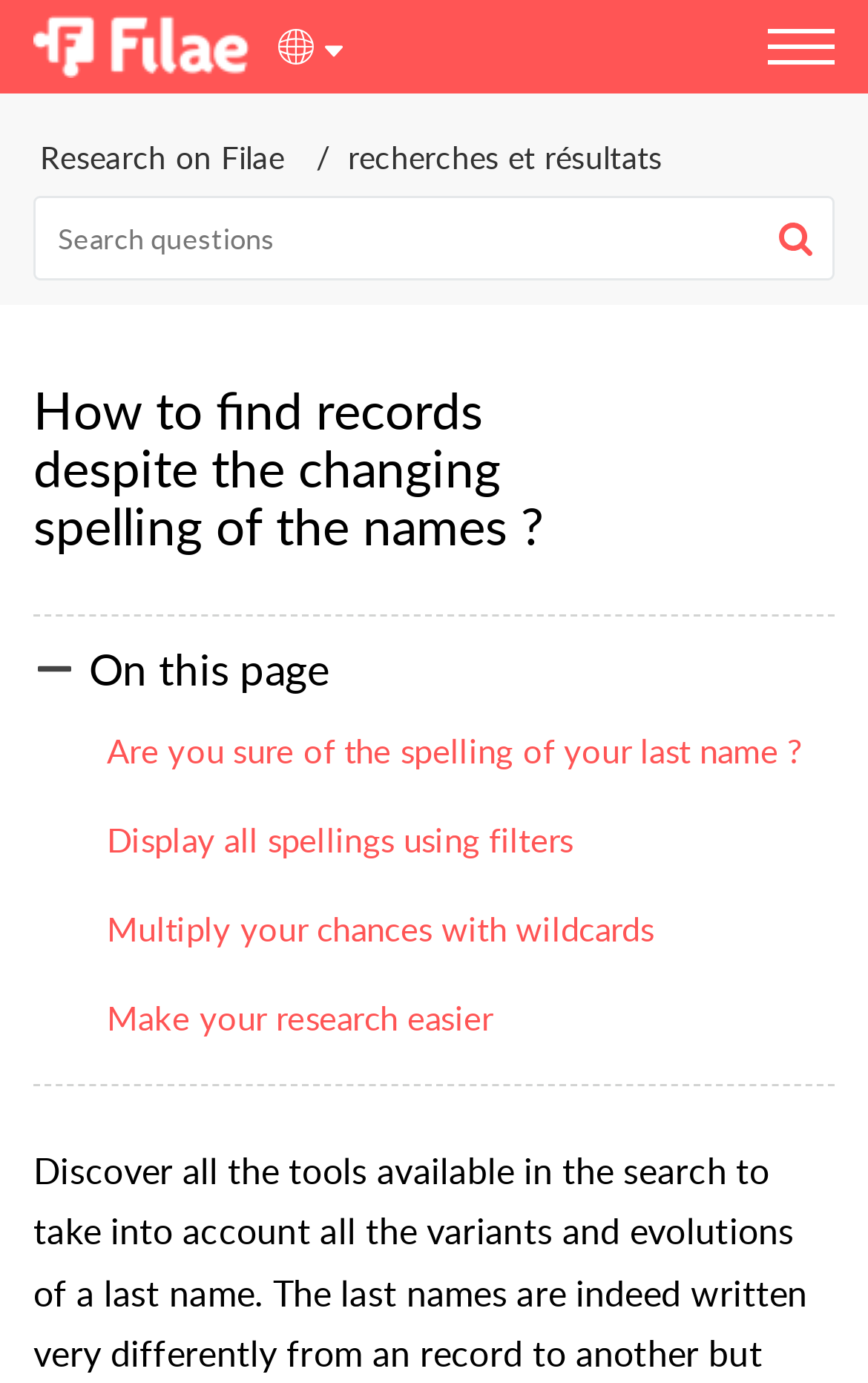Use a single word or phrase to answer the question:
How many links are available in the breadcrumbs?

2